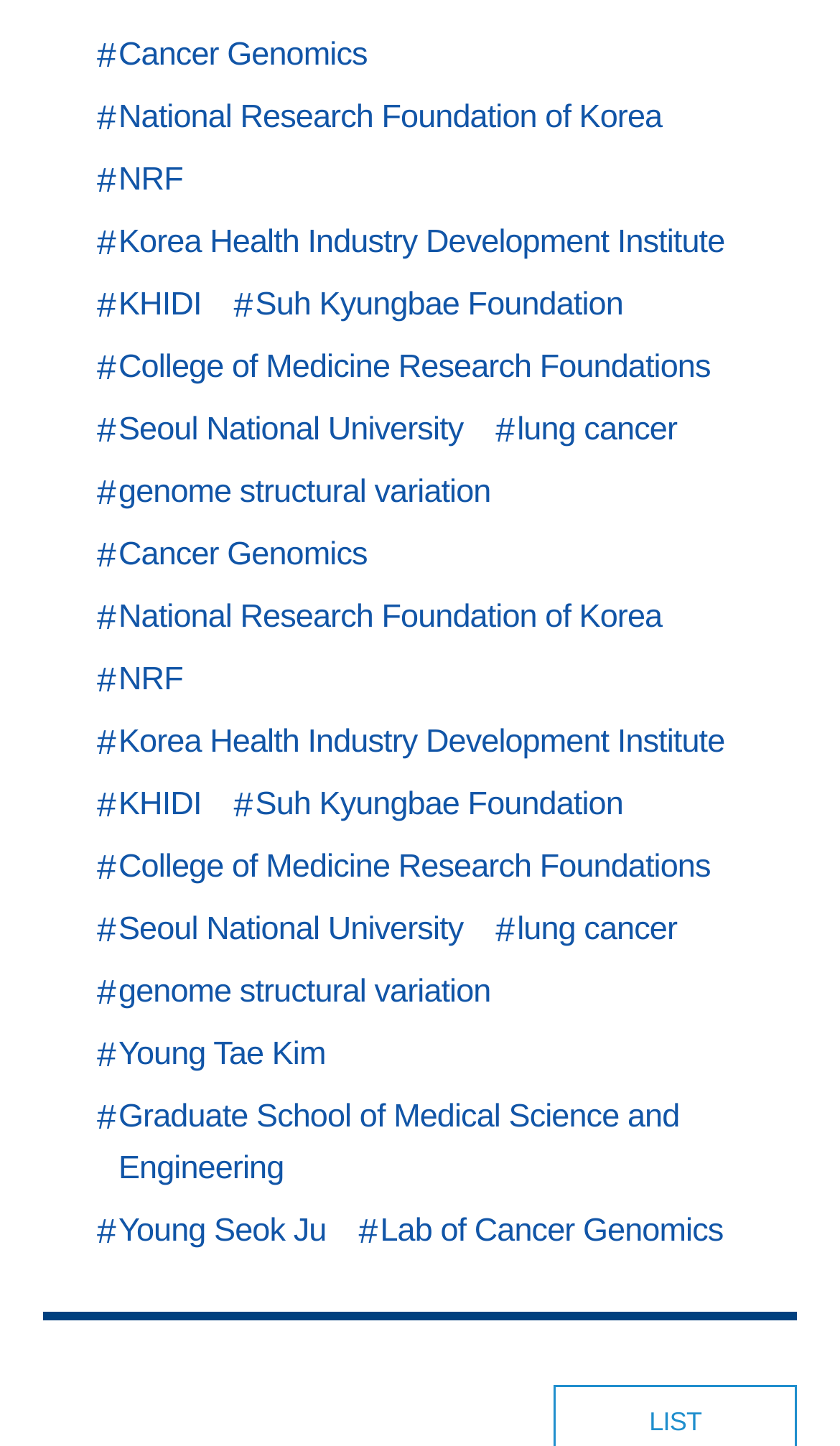How many links are related to people?
Please answer using one word or phrase, based on the screenshot.

2